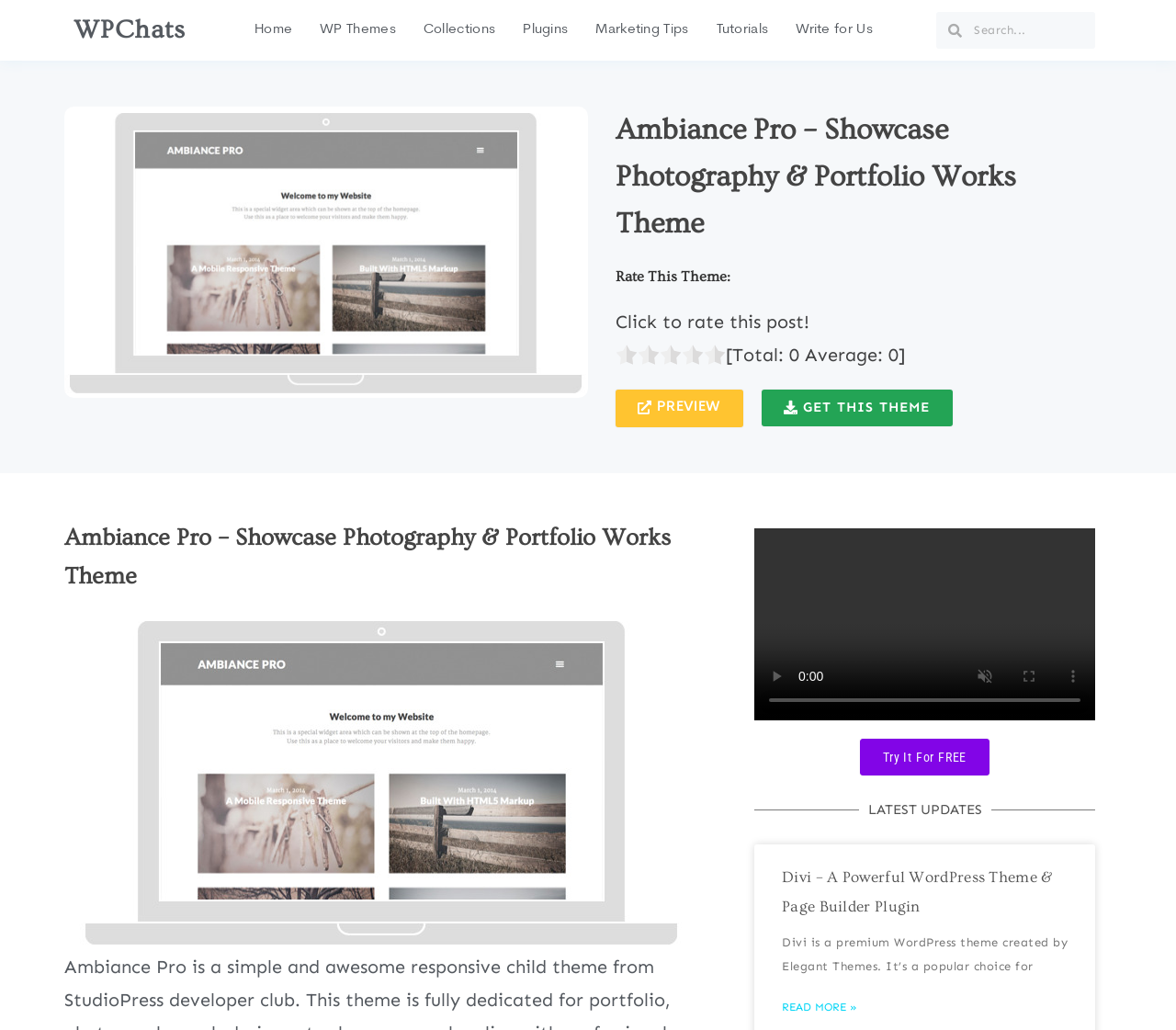What is the purpose of the search box?
Please provide a single word or phrase answer based on the image.

Search